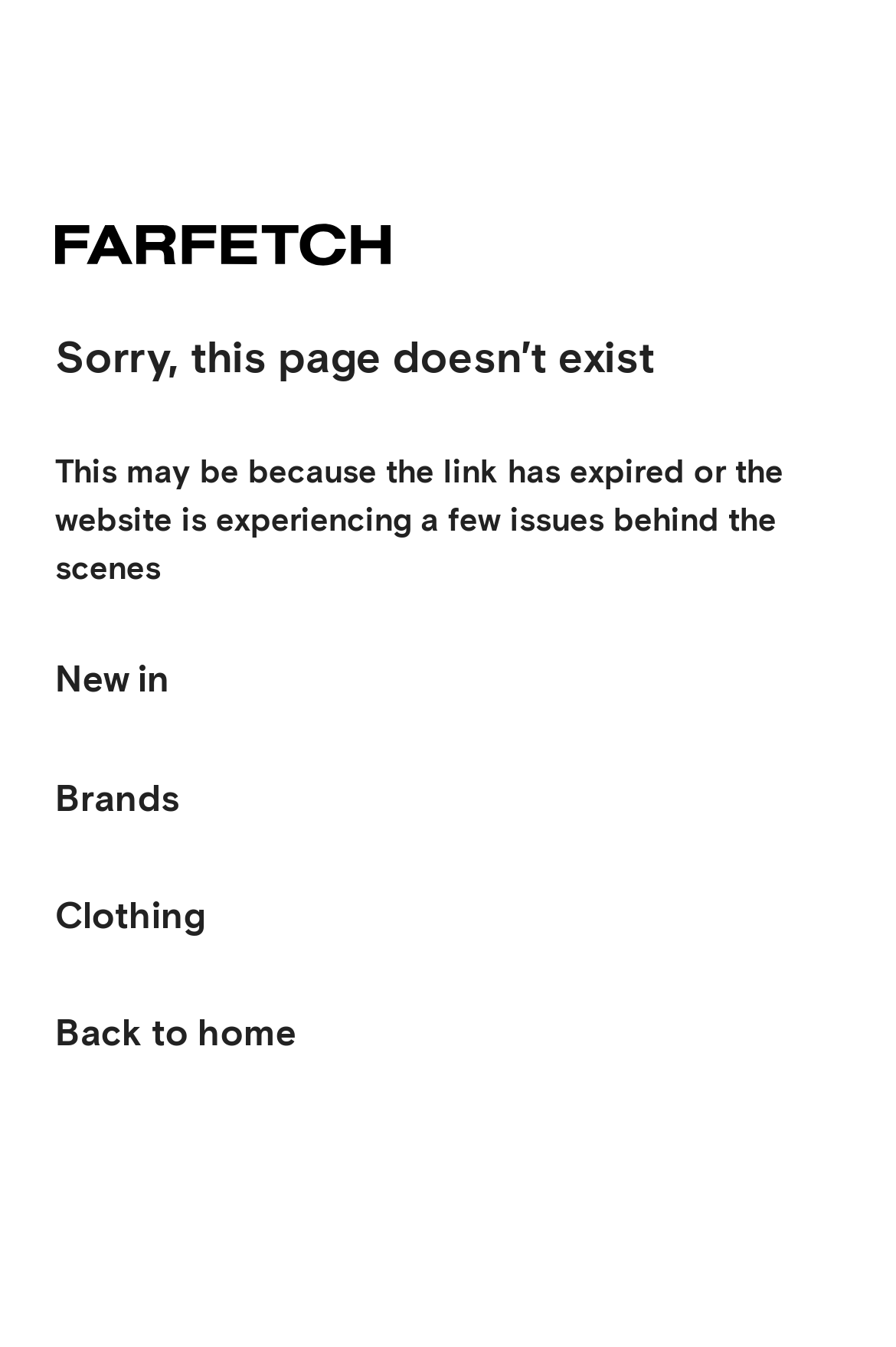Use the information in the screenshot to answer the question comprehensively: What is the error message on the webpage?

The webpage displays an error message 'Sorry, this page doesn’t exist' which indicates that the link has expired or the website is experiencing technical issues.